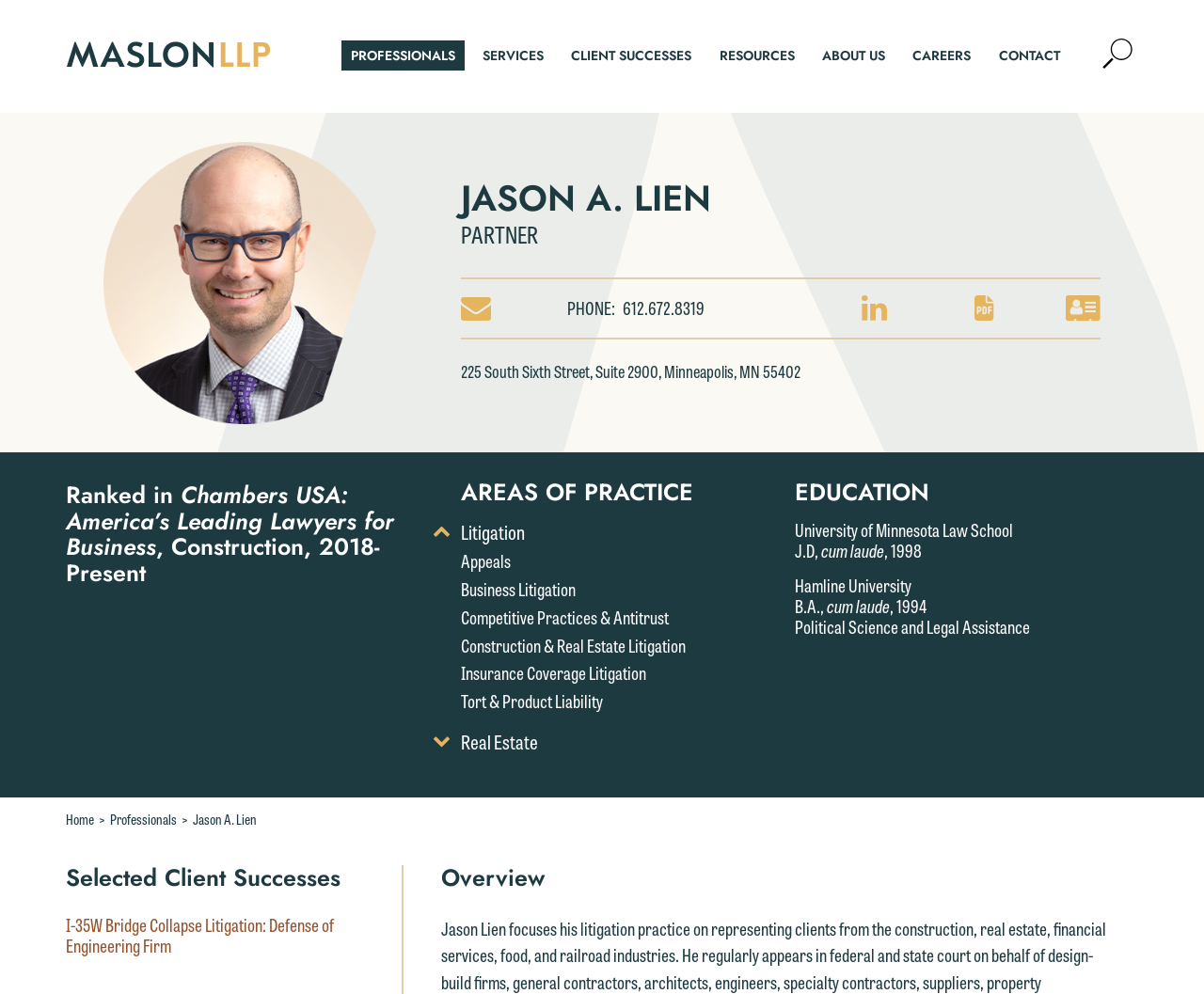Based on the provided description, "Email Jason A. Lien", find the bounding box of the corresponding UI element in the screenshot.

[0.383, 0.295, 0.471, 0.325]